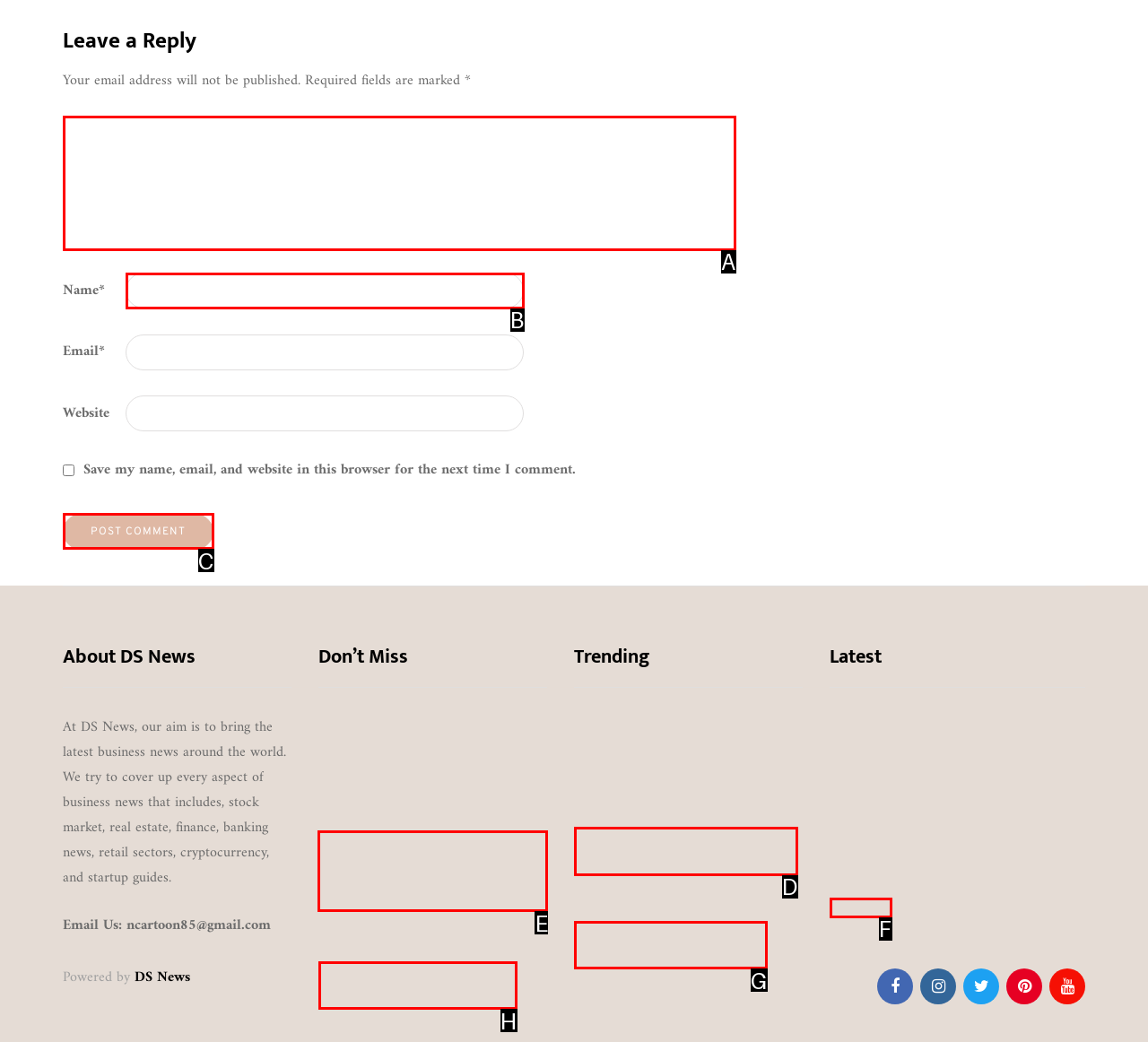Which option should you click on to fulfill this task: Read about 'Unveiling the Power of Benoquin Cream in Vitiligo Treatment'? Answer with the letter of the correct choice.

E